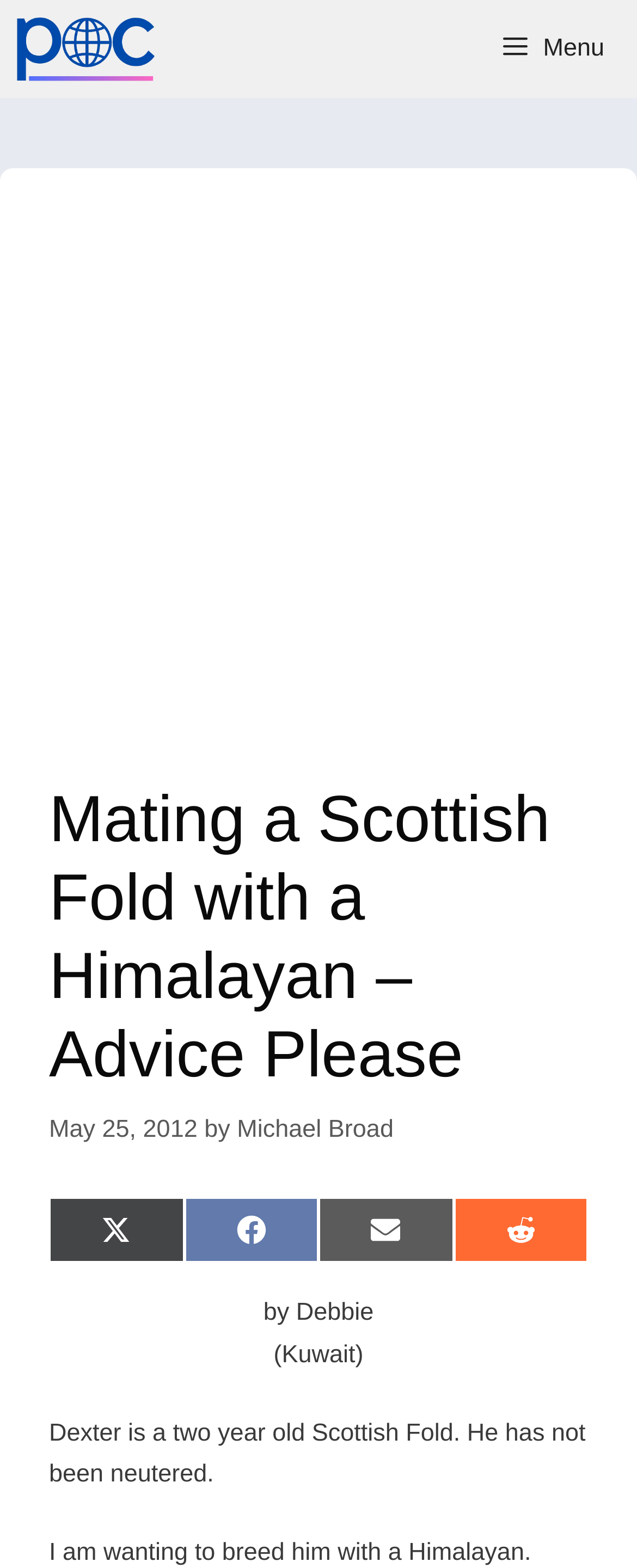Could you specify the bounding box coordinates for the clickable section to complete the following instruction: "Share on Twitter"?

[0.077, 0.764, 0.288, 0.805]